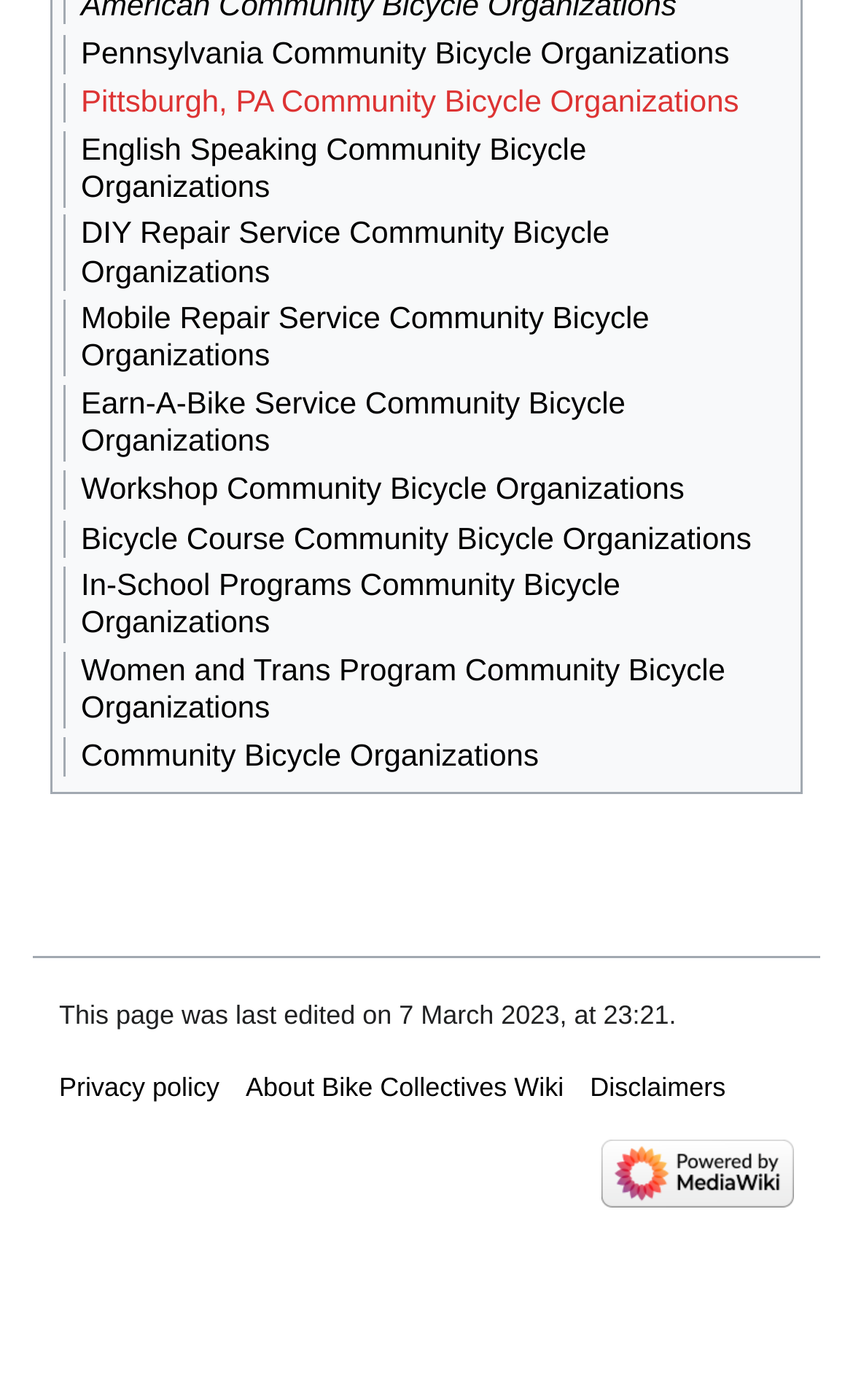Could you find the bounding box coordinates of the clickable area to complete this instruction: "Visit the page about DIY Repair Service Community Bicycle Organizations"?

[0.095, 0.153, 0.715, 0.206]